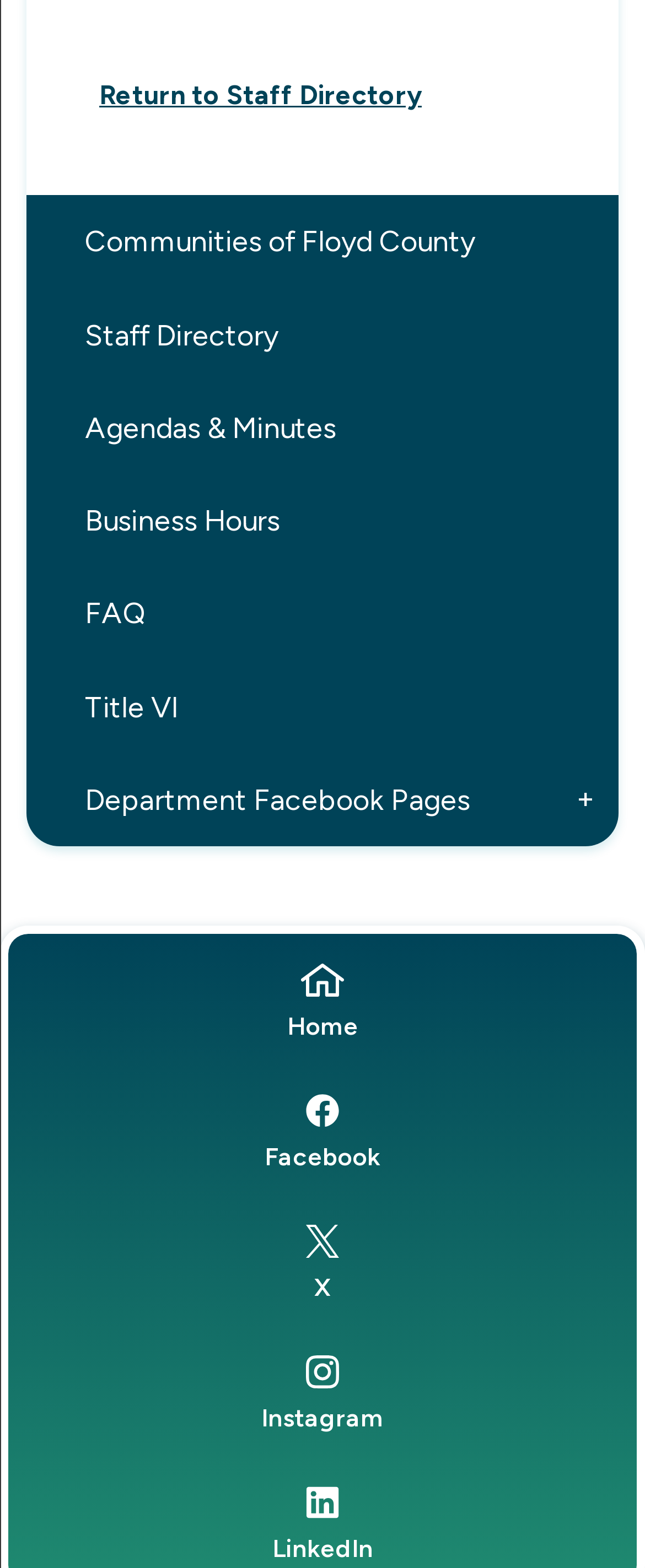Answer the following query with a single word or phrase:
What is the first menu item?

Communities of Floyd County